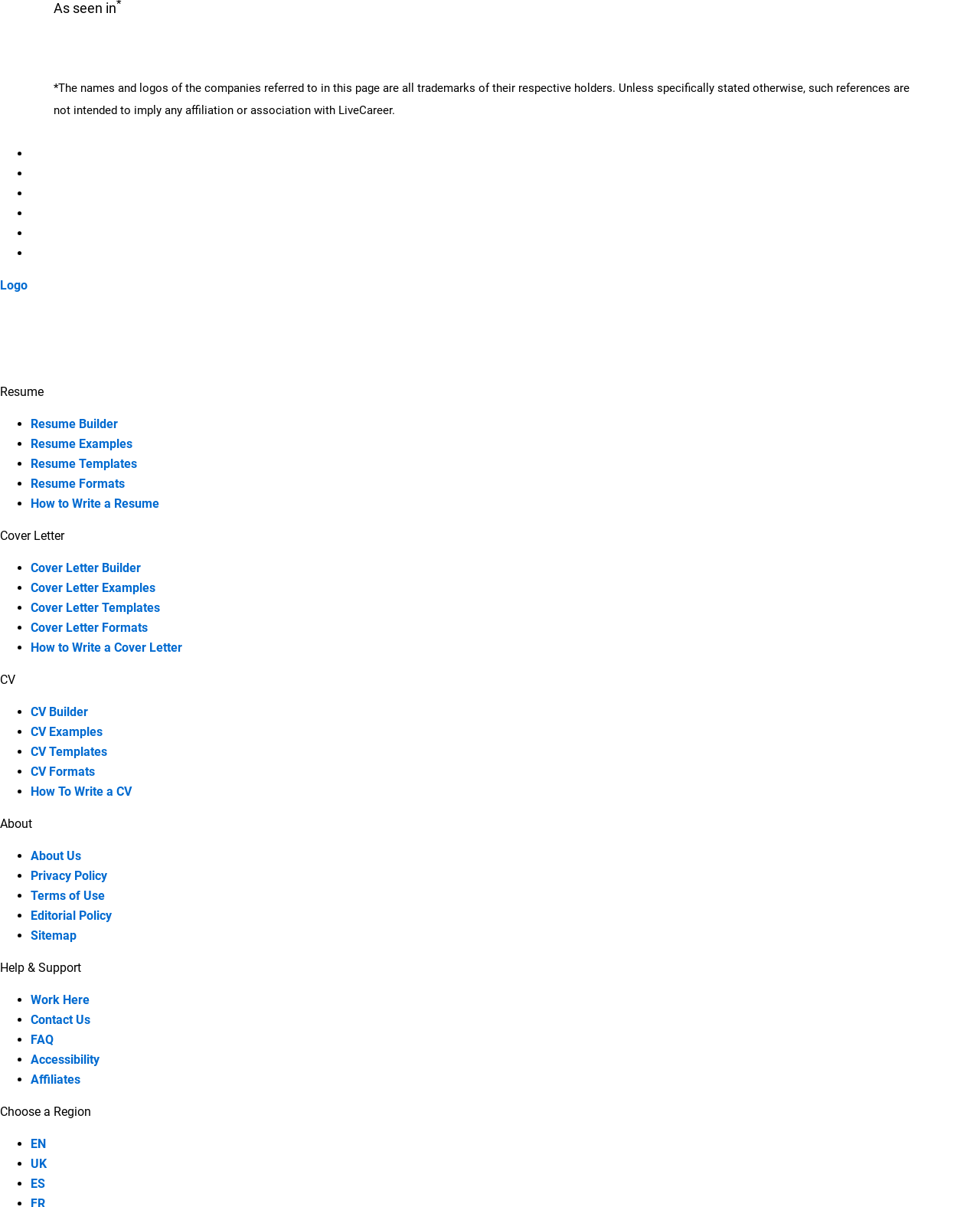Locate the bounding box coordinates of the element that should be clicked to execute the following instruction: "Click the 'Resume Builder' link".

[0.031, 0.345, 0.12, 0.357]